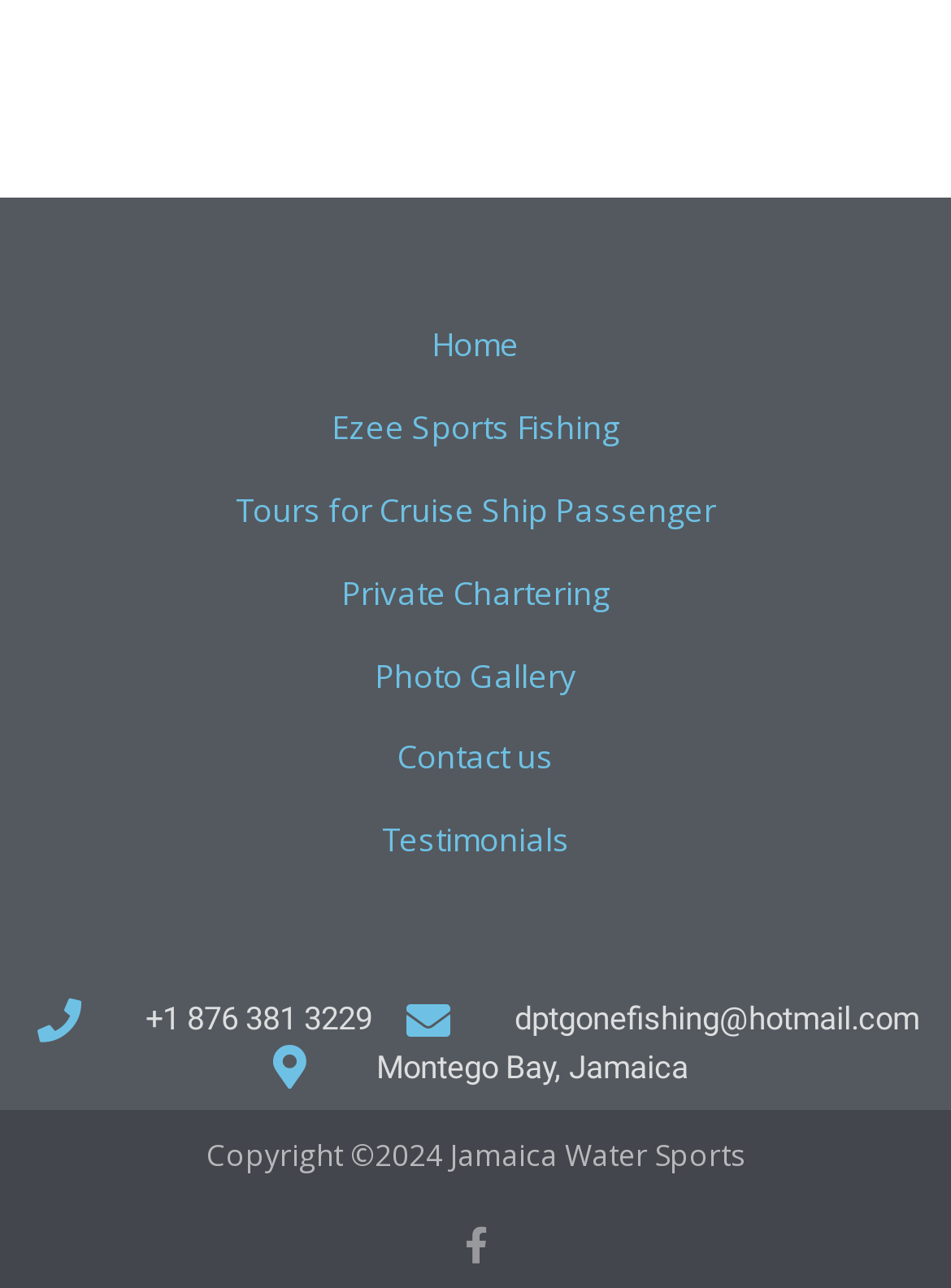Identify the bounding box coordinates of the region that should be clicked to execute the following instruction: "Click on 'Hide question numbers'".

None